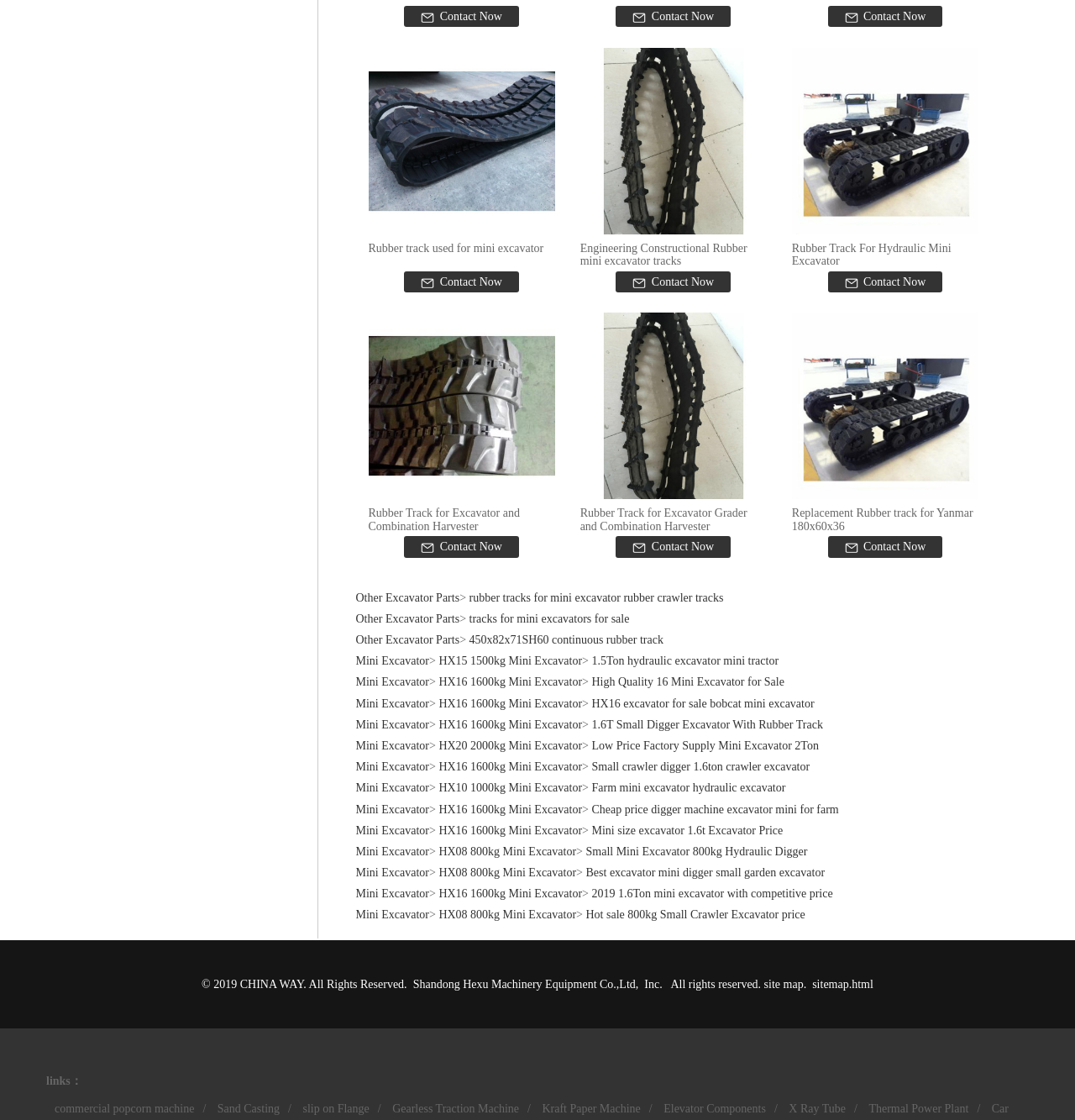Identify the bounding box coordinates for the element that needs to be clicked to fulfill this instruction: "View 'Engineering Constructional Rubber mini excavator tracks'". Provide the coordinates in the format of four float numbers between 0 and 1: [left, top, right, bottom].

[0.54, 0.039, 0.713, 0.212]